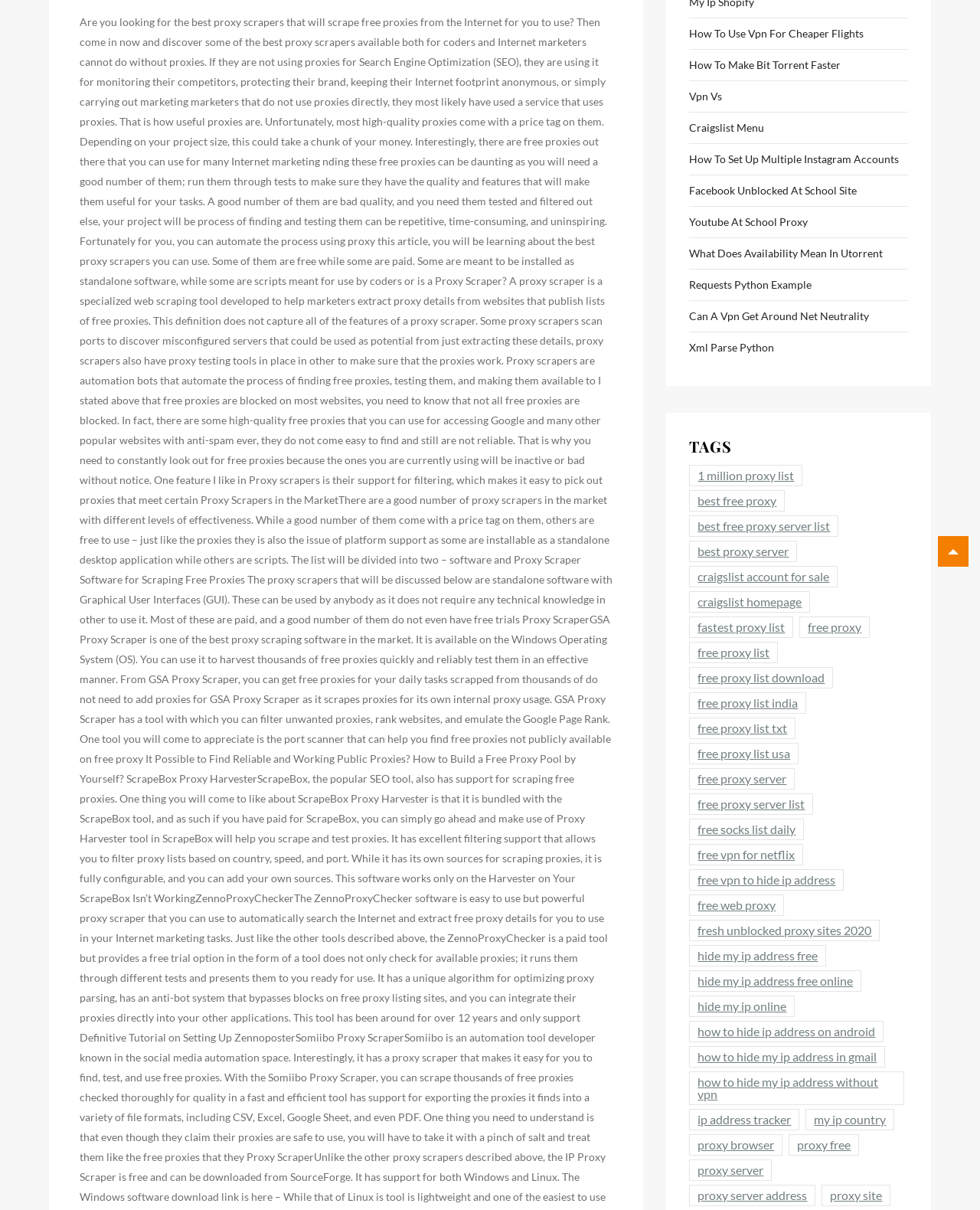Identify the bounding box of the UI element described as follows: "1 million proxy list". Provide the coordinates as four float numbers in the range of 0 to 1 [left, top, right, bottom].

[0.703, 0.384, 0.819, 0.402]